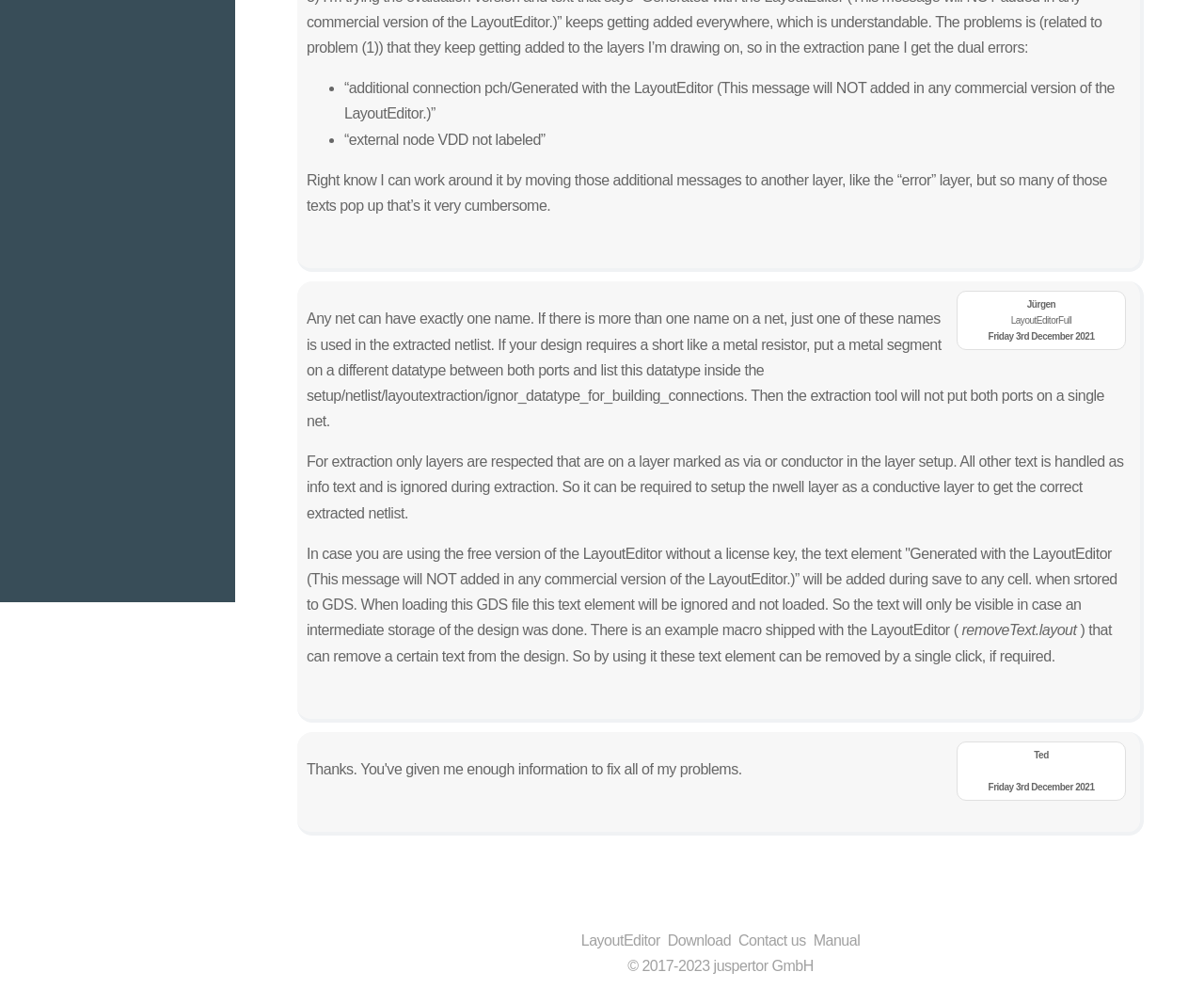Identify the bounding box for the given UI element using the description provided. Coordinates should be in the format (top-left x, top-left y, bottom-right x, bottom-right y) and must be between 0 and 1. Here is the description: Contact us

[0.613, 0.943, 0.669, 0.96]